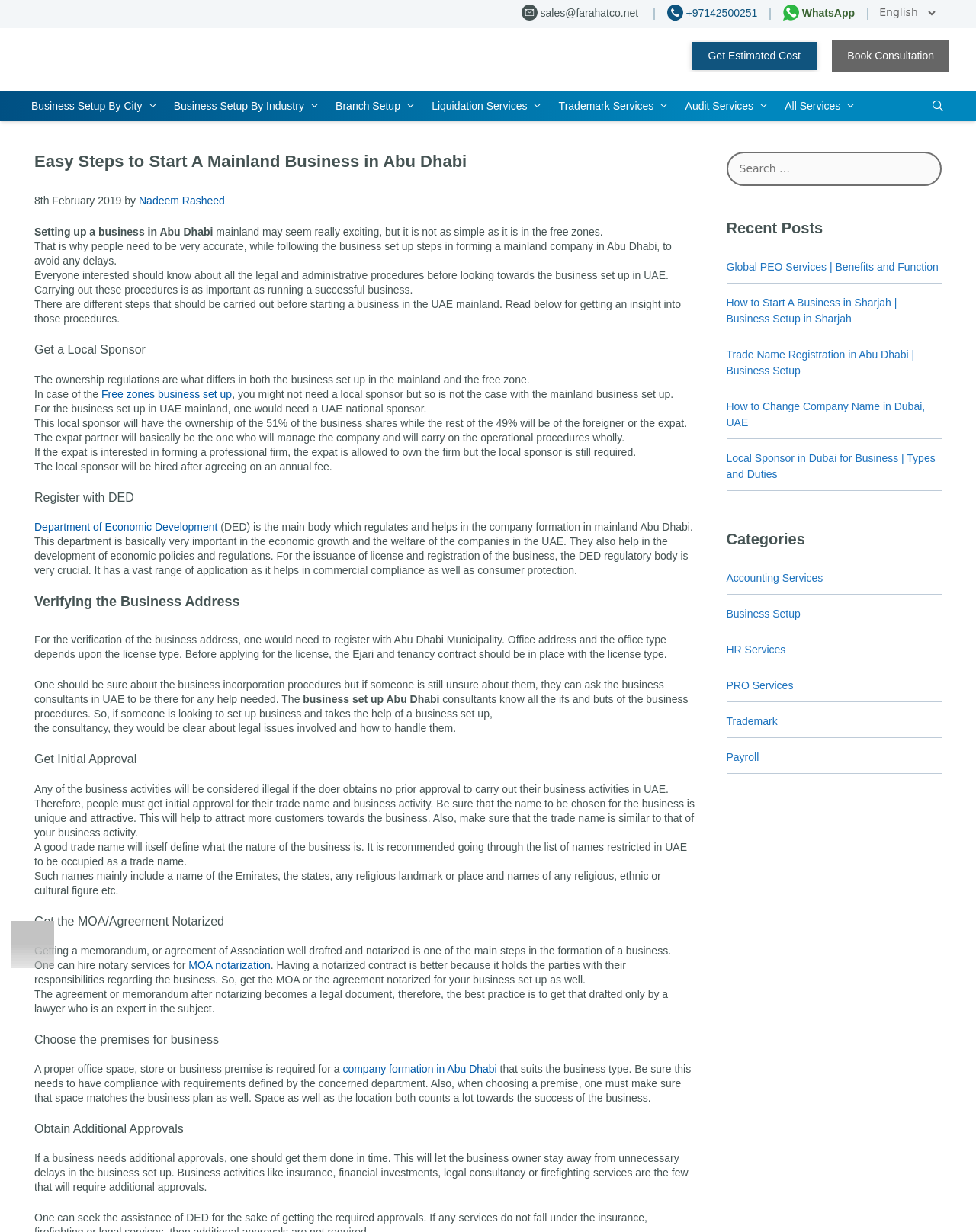Identify the bounding box of the UI element that matches this description: "+9714250025197142500251+".

[0.683, 0.006, 0.79, 0.016]